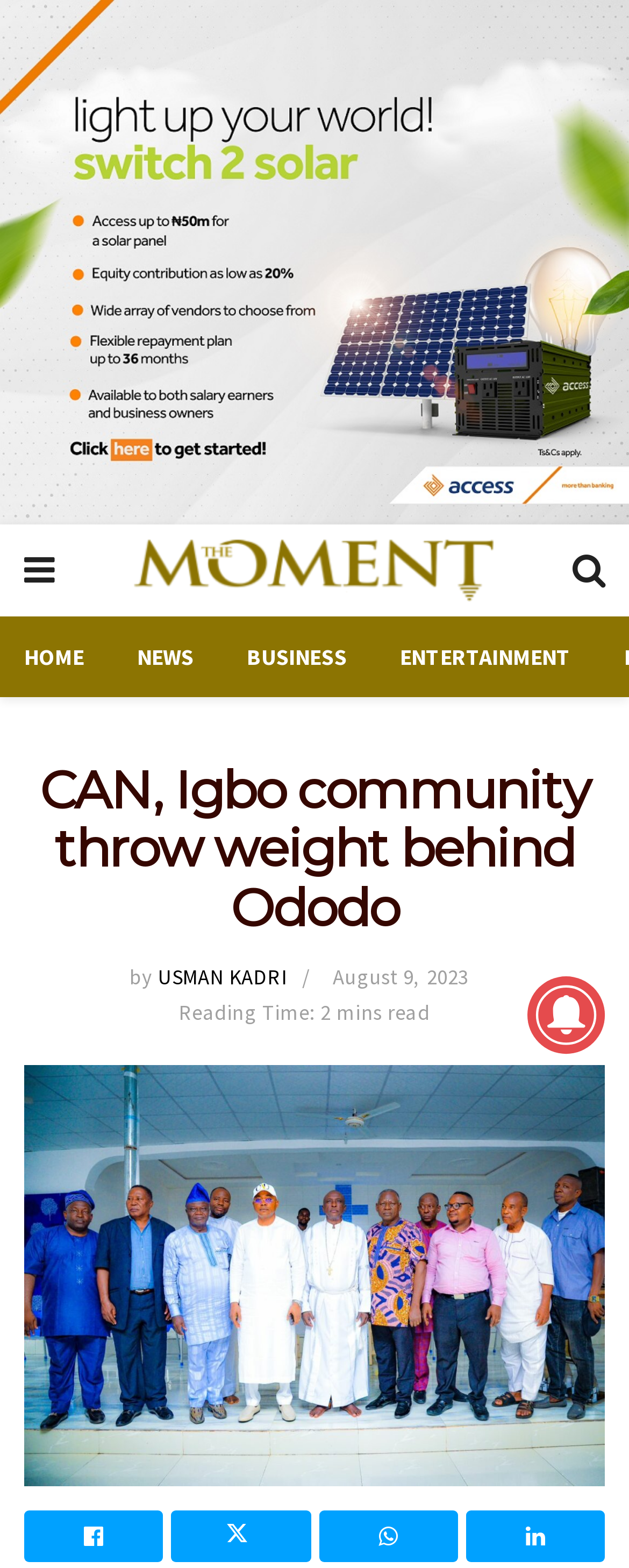Given the element description: "Getting Back into 'Routine'", predict the bounding box coordinates of this UI element. The coordinates must be four float numbers between 0 and 1, given as [left, top, right, bottom].

None